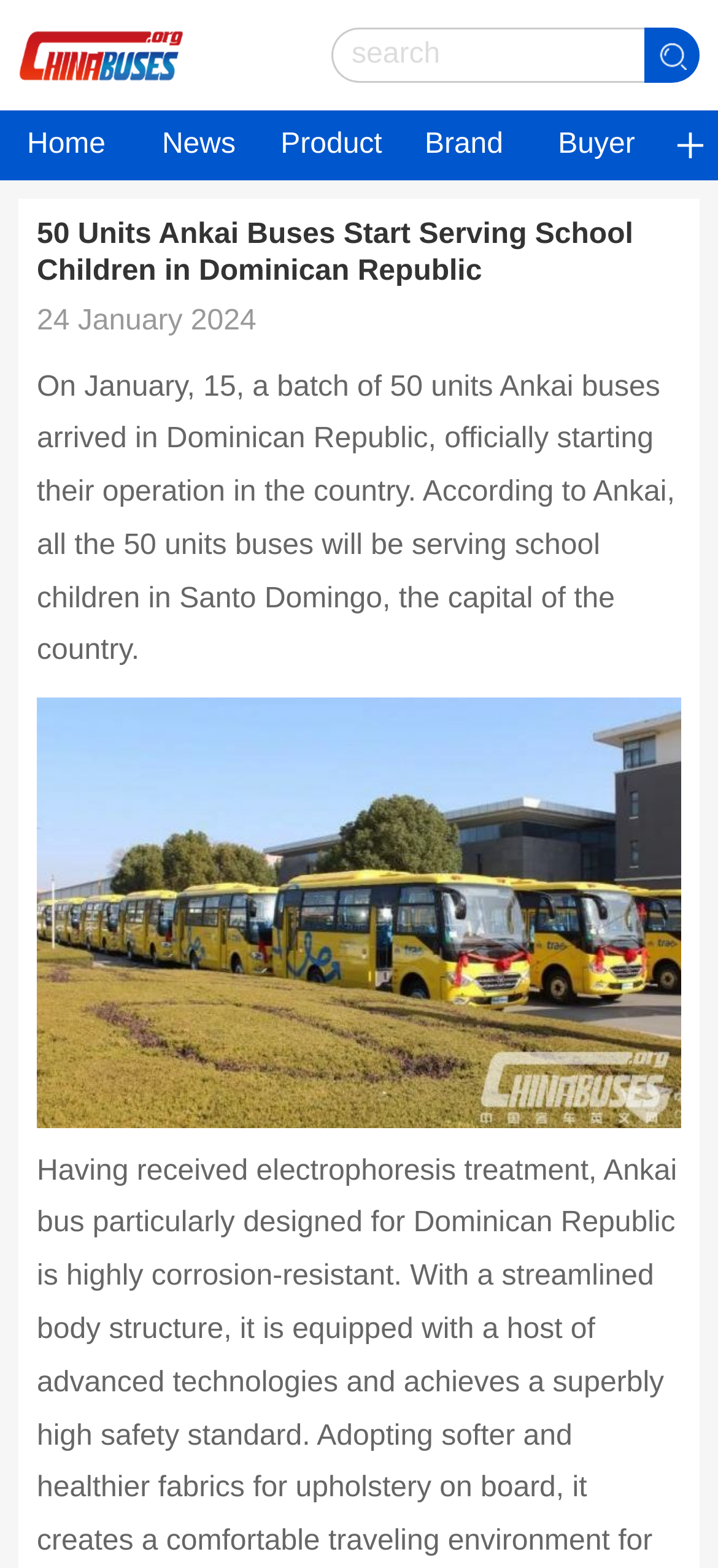Using the information in the image, could you please answer the following question in detail:
When did the buses arrive in Dominican Republic?

The article mentions that 'On January, 15, a batch of 50 units Ankai buses arrived in Dominican Republic, officially starting their operation in the country', indicating that the buses arrived on January 15.